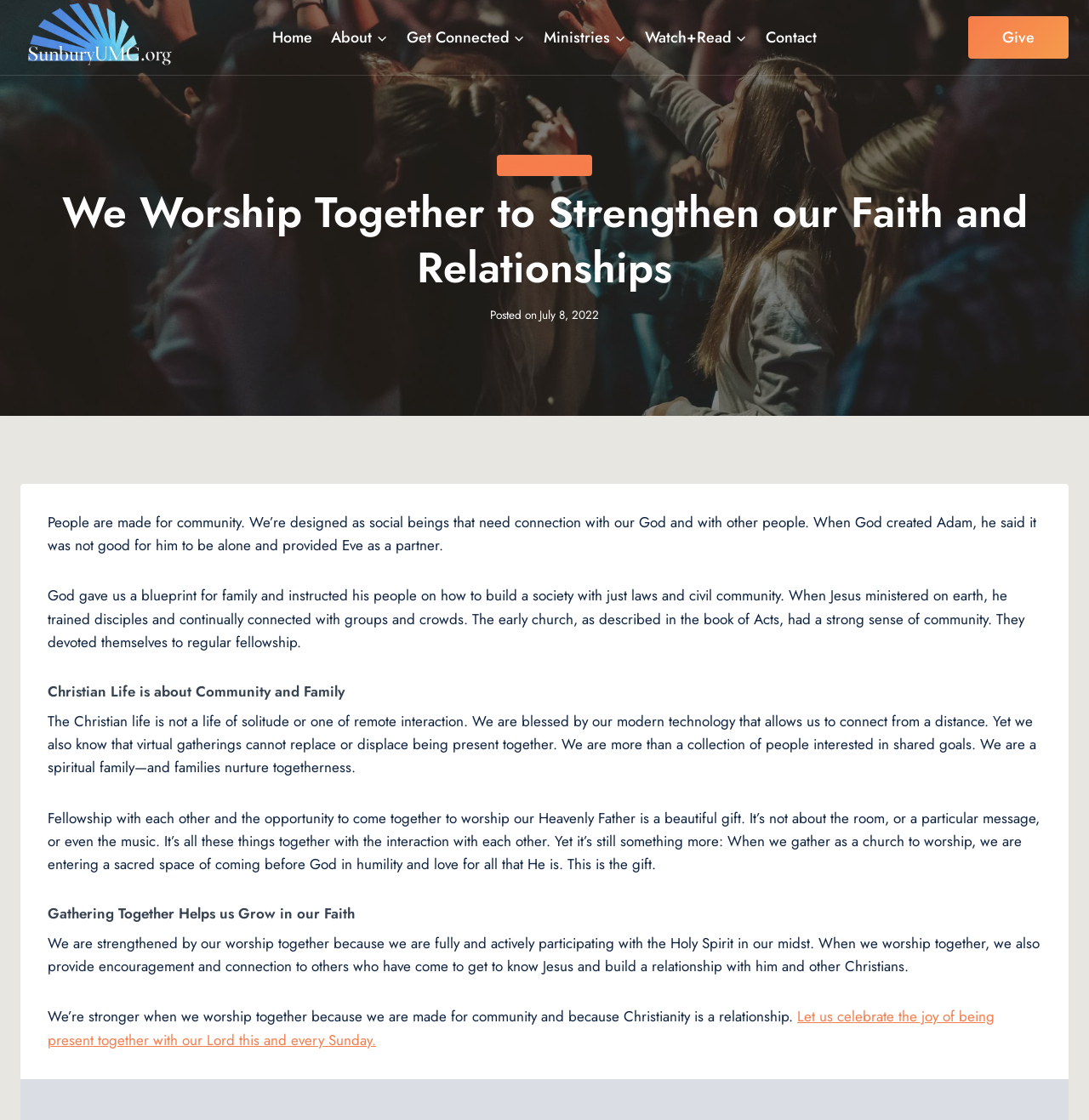Identify the bounding box coordinates for the element that needs to be clicked to fulfill this instruction: "Check out HVAC apps". Provide the coordinates in the format of four float numbers between 0 and 1: [left, top, right, bottom].

None